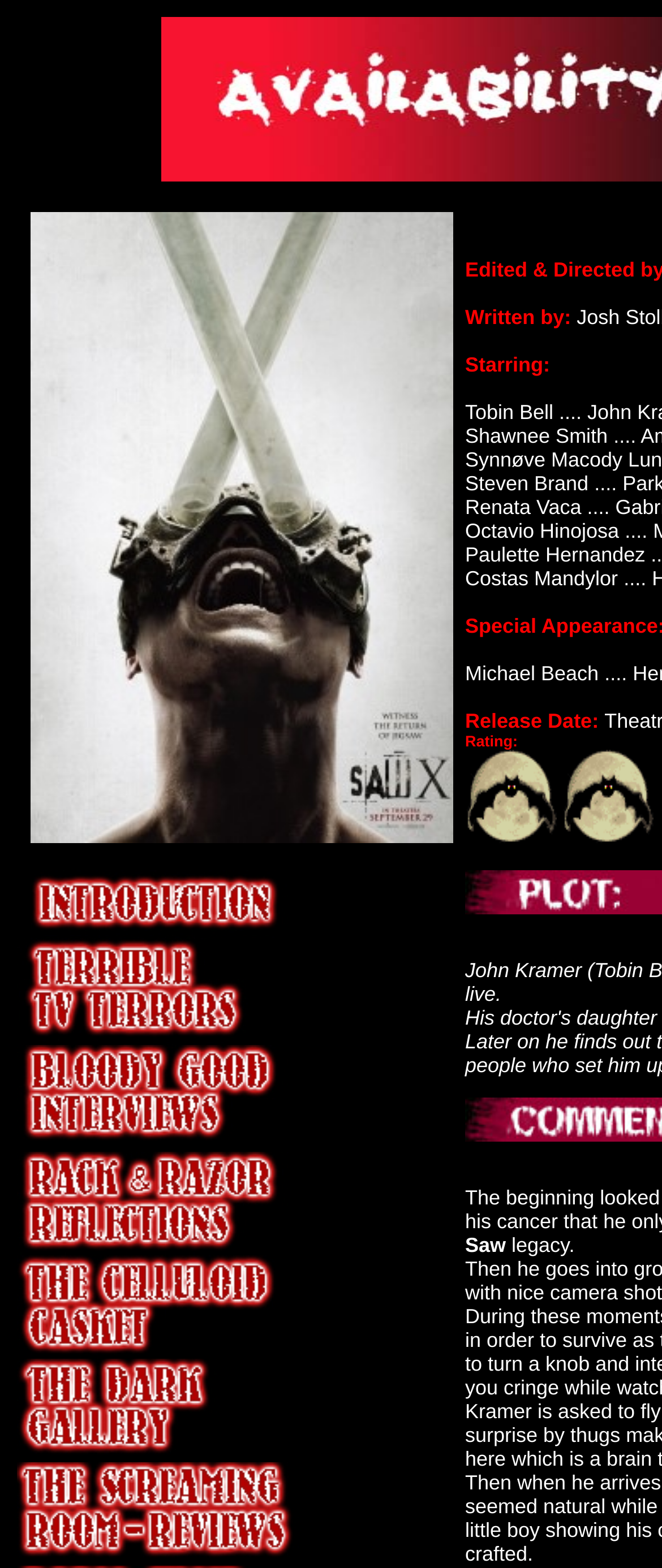How many rows are in the table?
Identify the answer in the screenshot and reply with a single word or phrase.

6